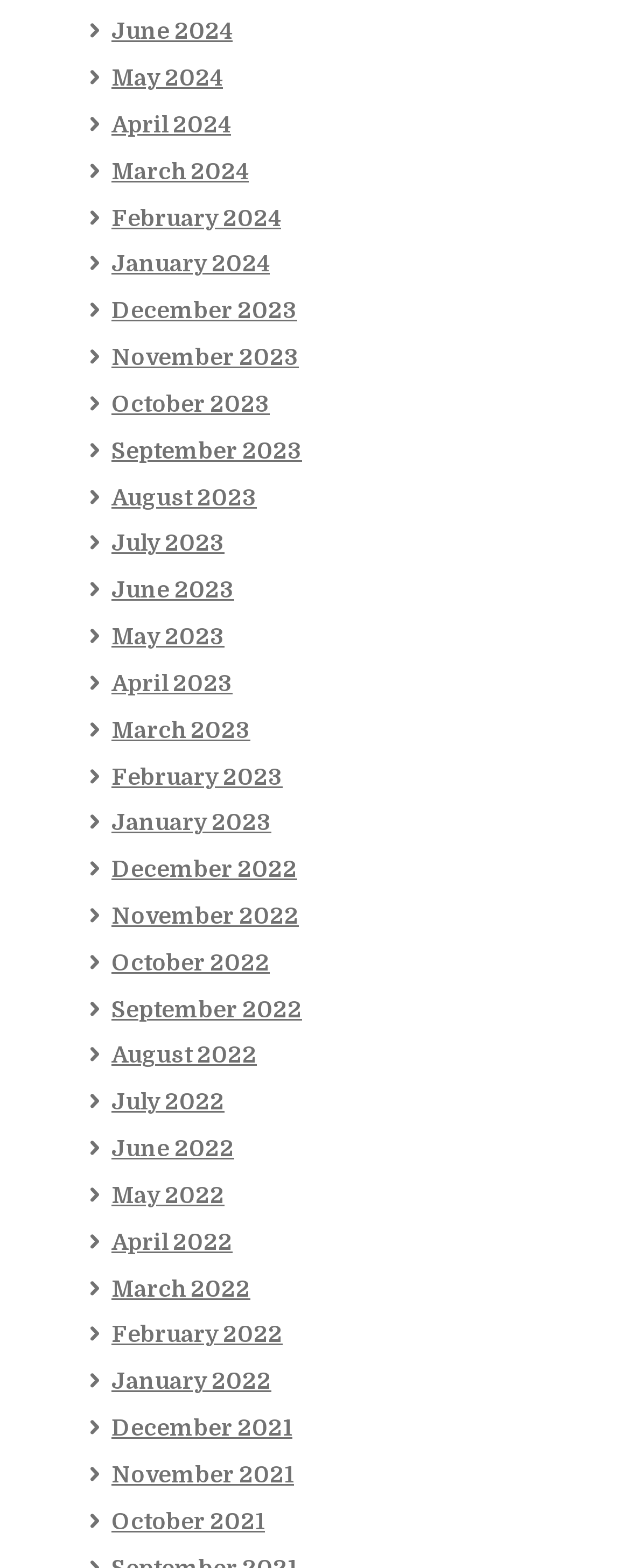What is the earliest month available?
Look at the screenshot and respond with one word or a short phrase.

December 2021